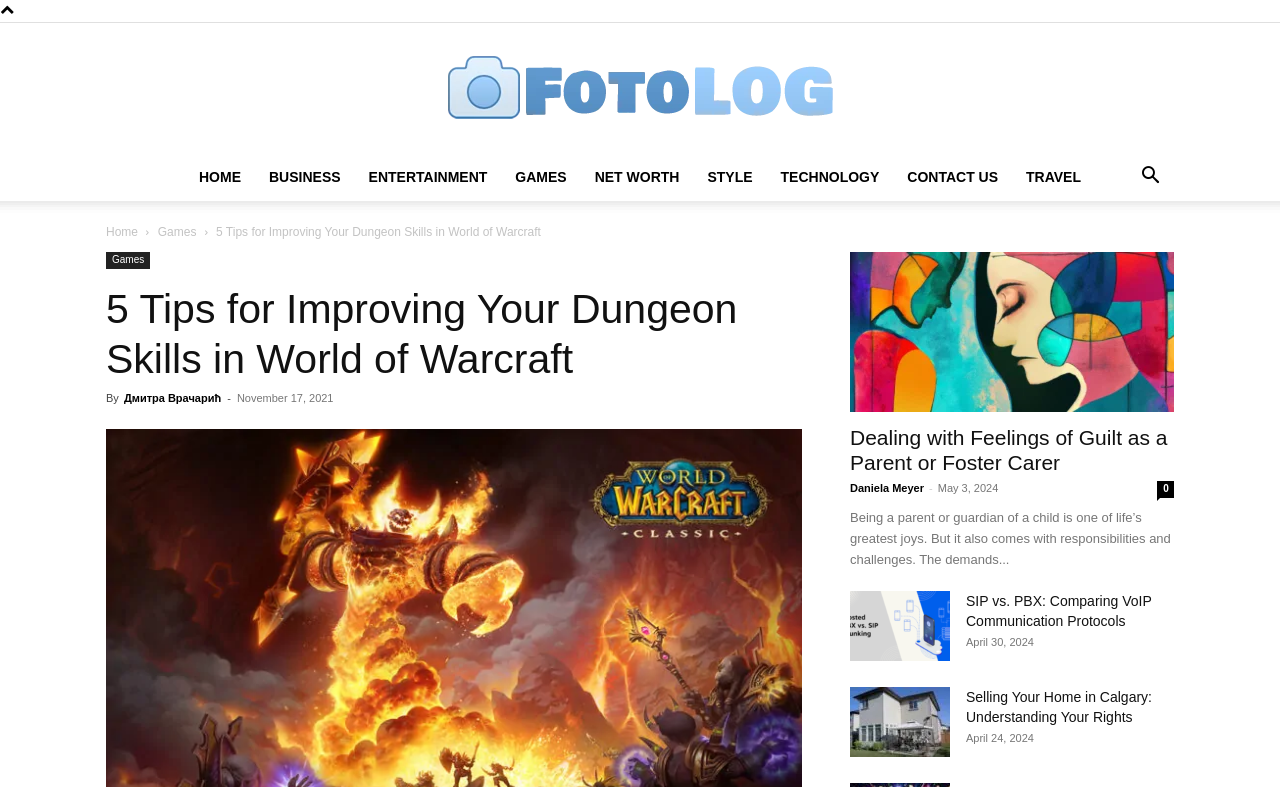What is the title of the first article? Using the information from the screenshot, answer with a single word or phrase.

5 Tips for Improving Your Dungeon Skills in World of Warcraft